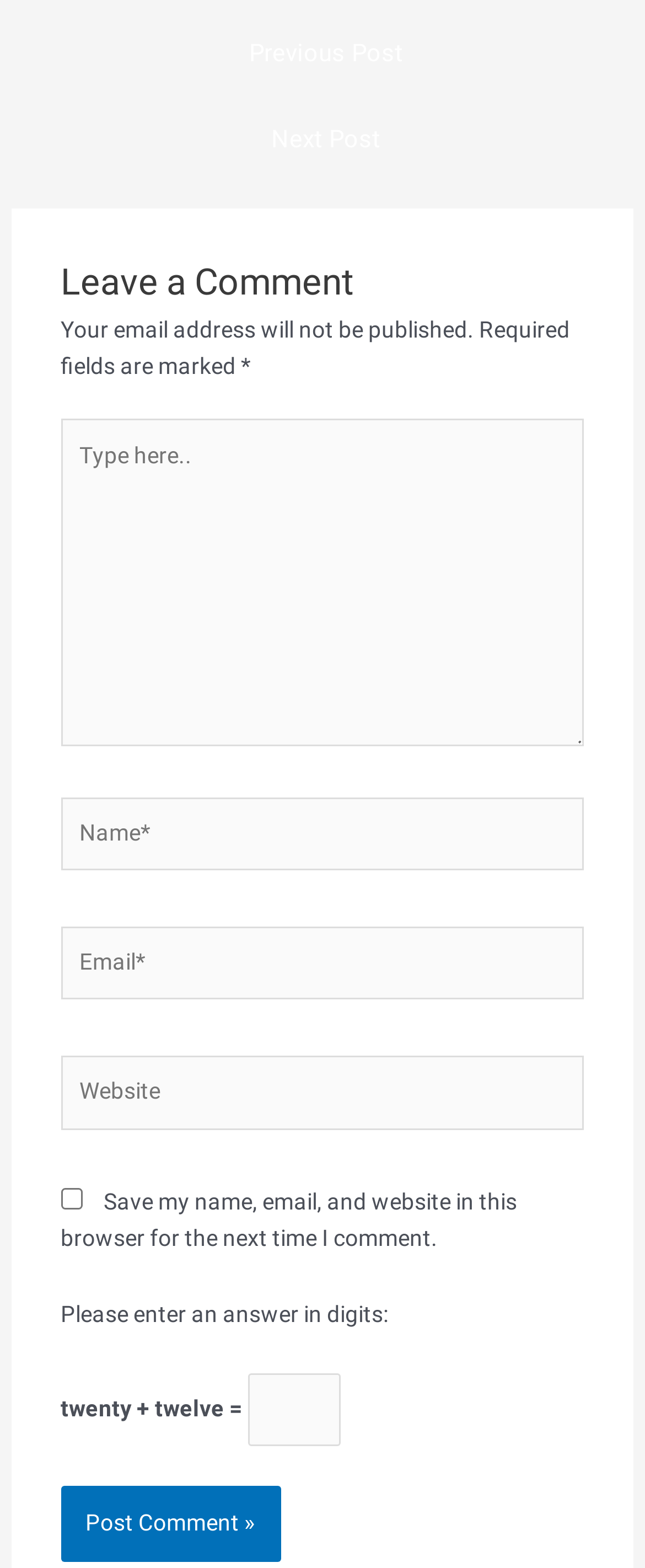Determine the bounding box coordinates of the target area to click to execute the following instruction: "Click the 'Next Post' link."

[0.024, 0.073, 0.986, 0.109]